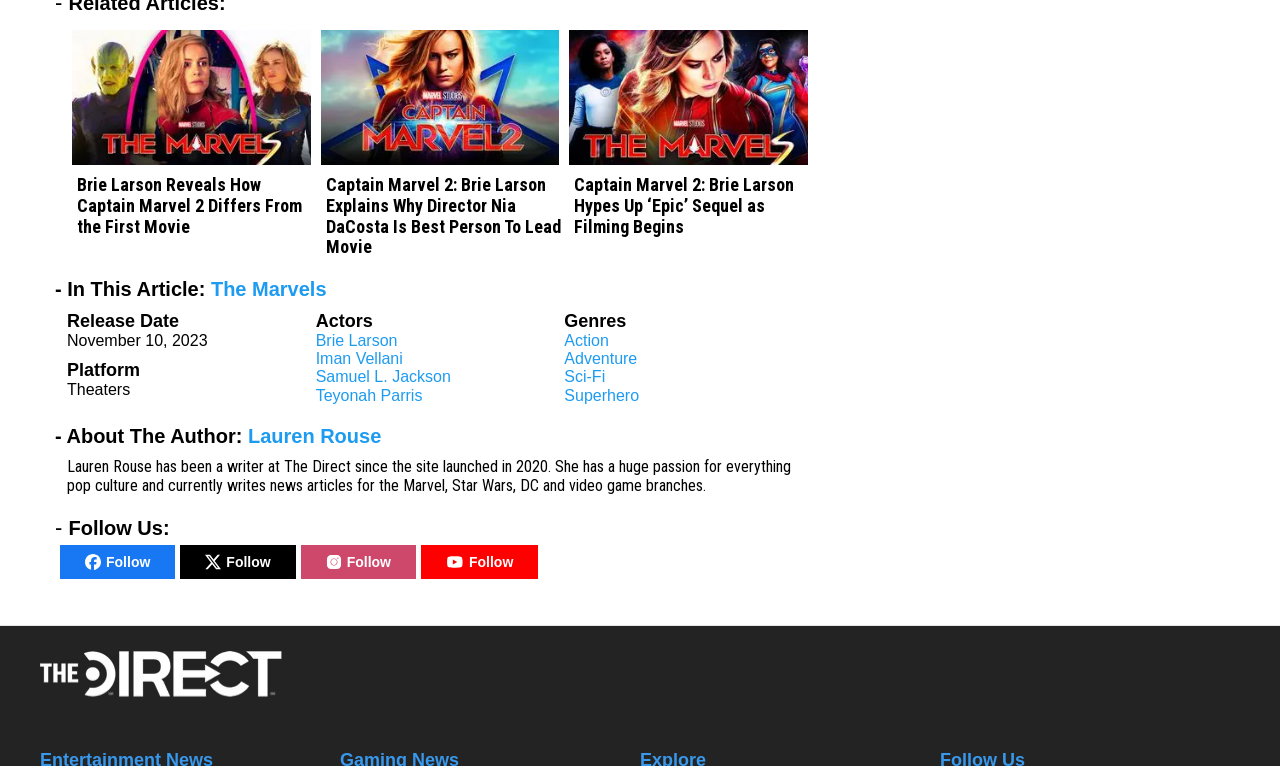Identify the bounding box coordinates of the clickable region required to complete the instruction: "Get more information about the movie The Marvels". The coordinates should be given as four float numbers within the range of 0 and 1, i.e., [left, top, right, bottom].

[0.165, 0.363, 0.255, 0.392]